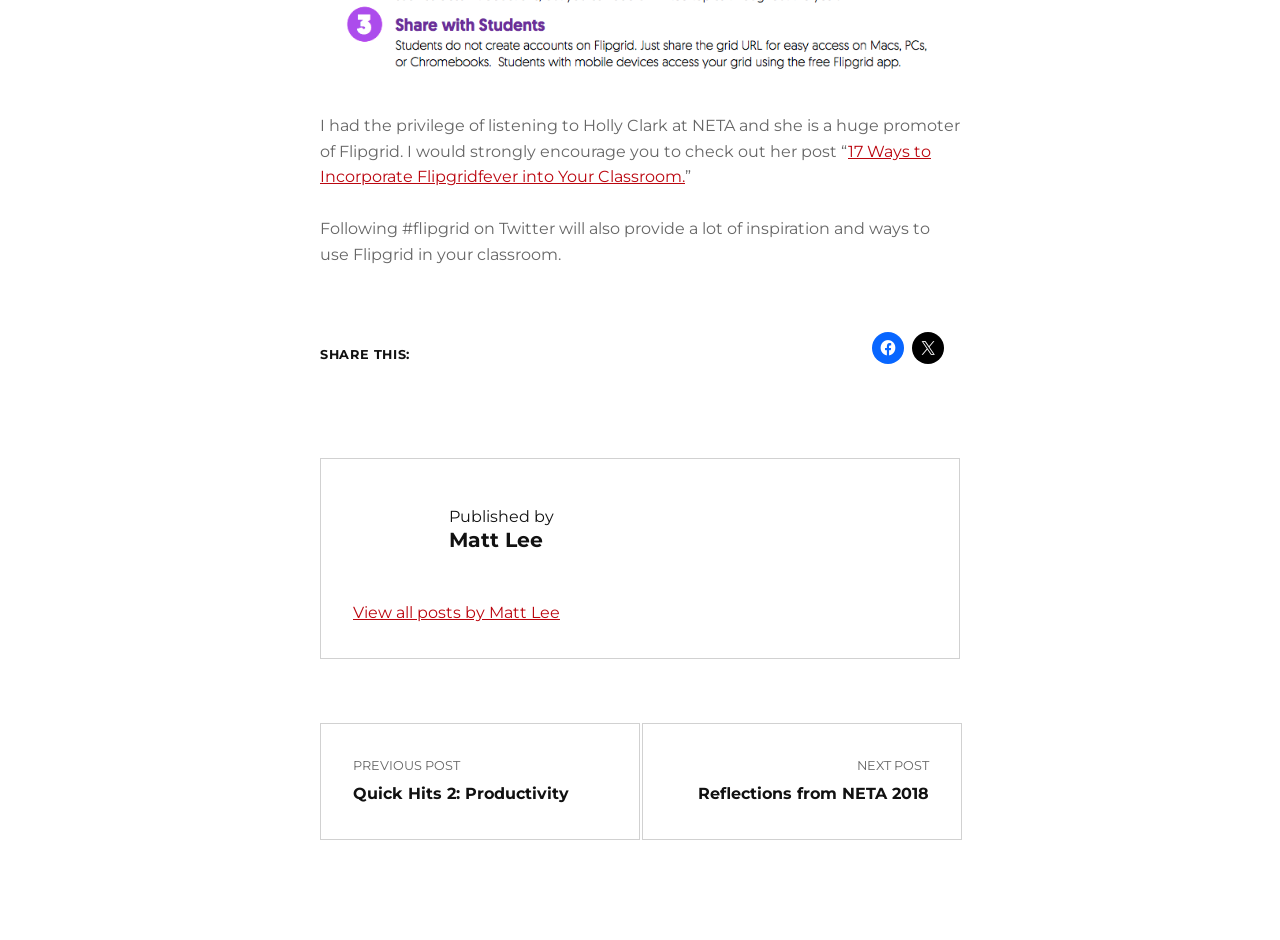Please provide a comprehensive answer to the question below using the information from the image: How many links are there in the 'SHARE THIS:' section?

The 'SHARE THIS:' section is located at the middle of the page. It contains two links, one for sharing on Facebook and one for sharing on X, which can be identified by their icons and text.